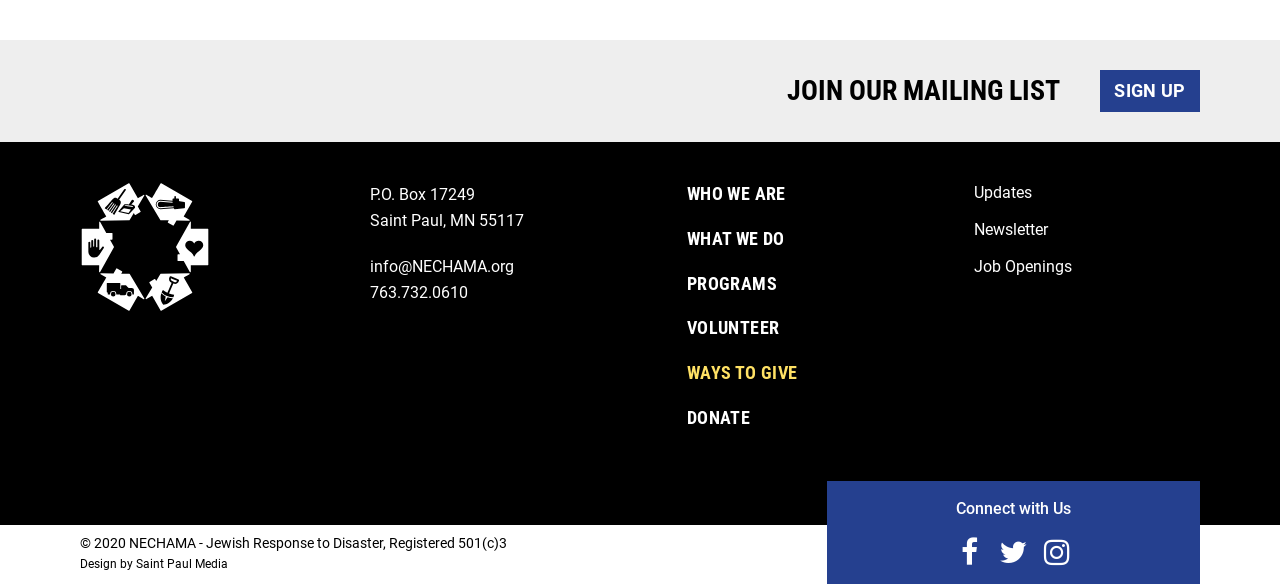Determine the bounding box coordinates of the clickable region to carry out the instruction: "Sign up".

[0.859, 0.12, 0.938, 0.191]